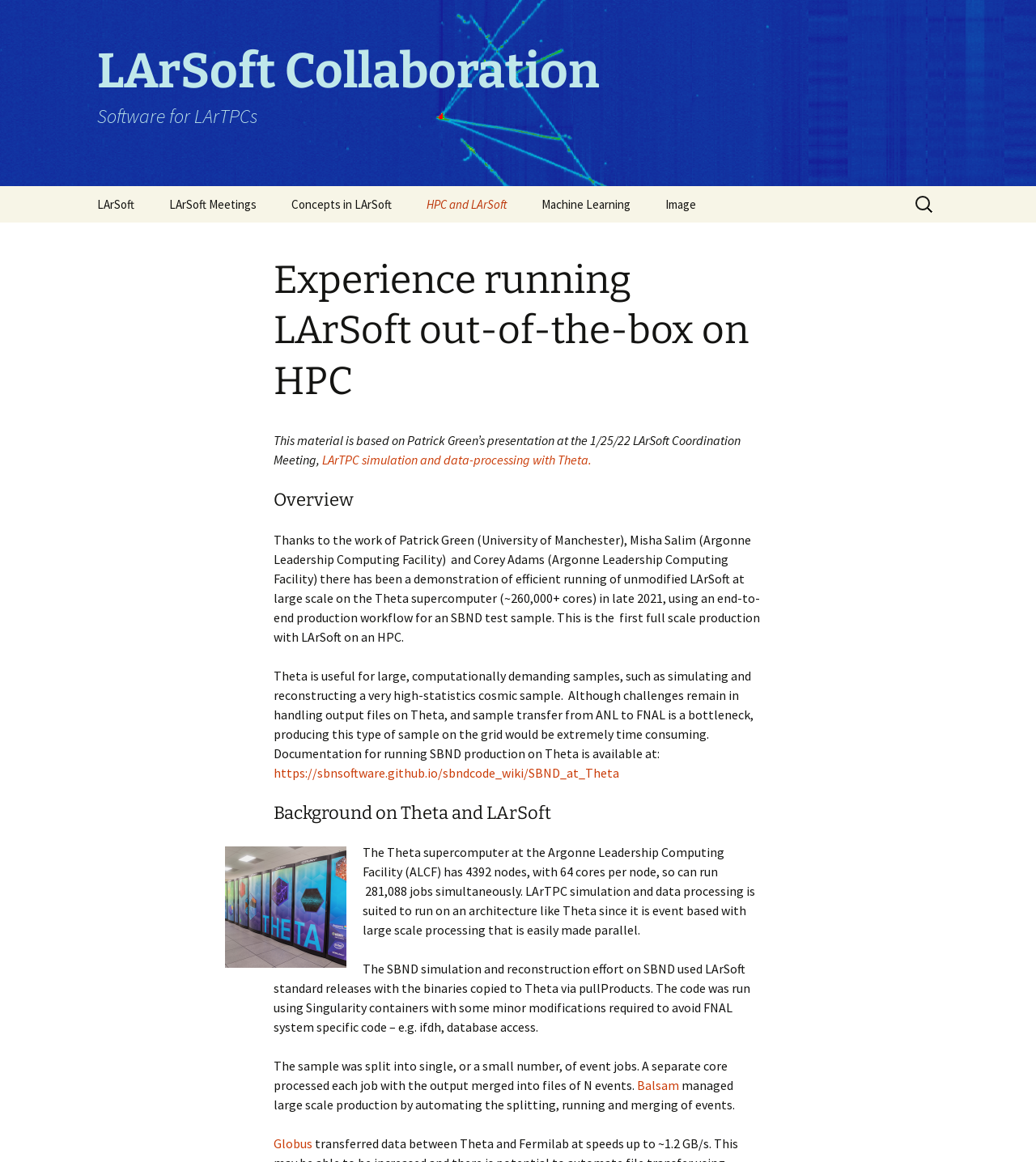Locate the coordinates of the bounding box for the clickable region that fulfills this instruction: "Search for LArSoft".

[0.88, 0.161, 0.906, 0.191]